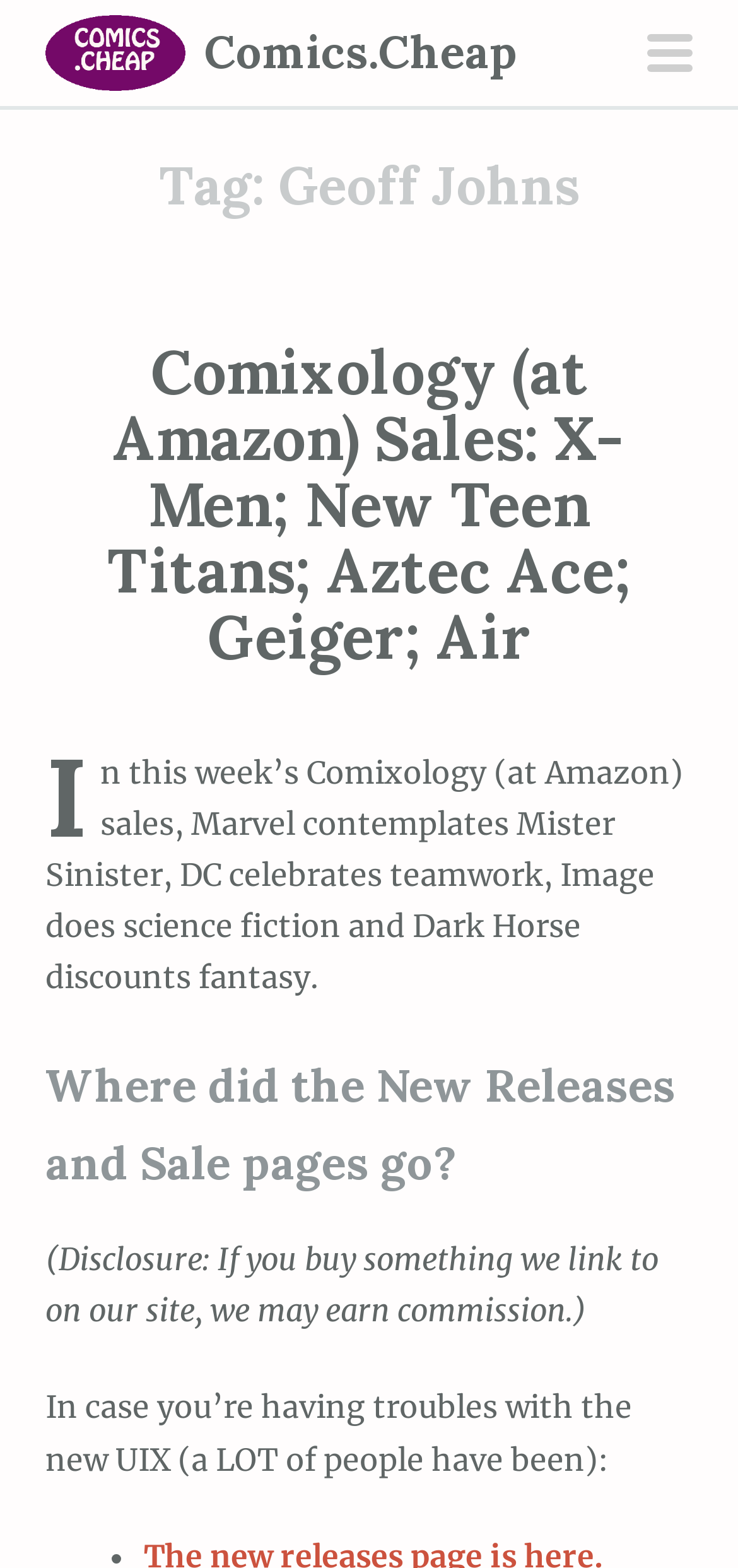Given the webpage screenshot and the description, determine the bounding box coordinates (top-left x, top-left y, bottom-right x, bottom-right y) that define the location of the UI element matching this description: Februar 2022

None